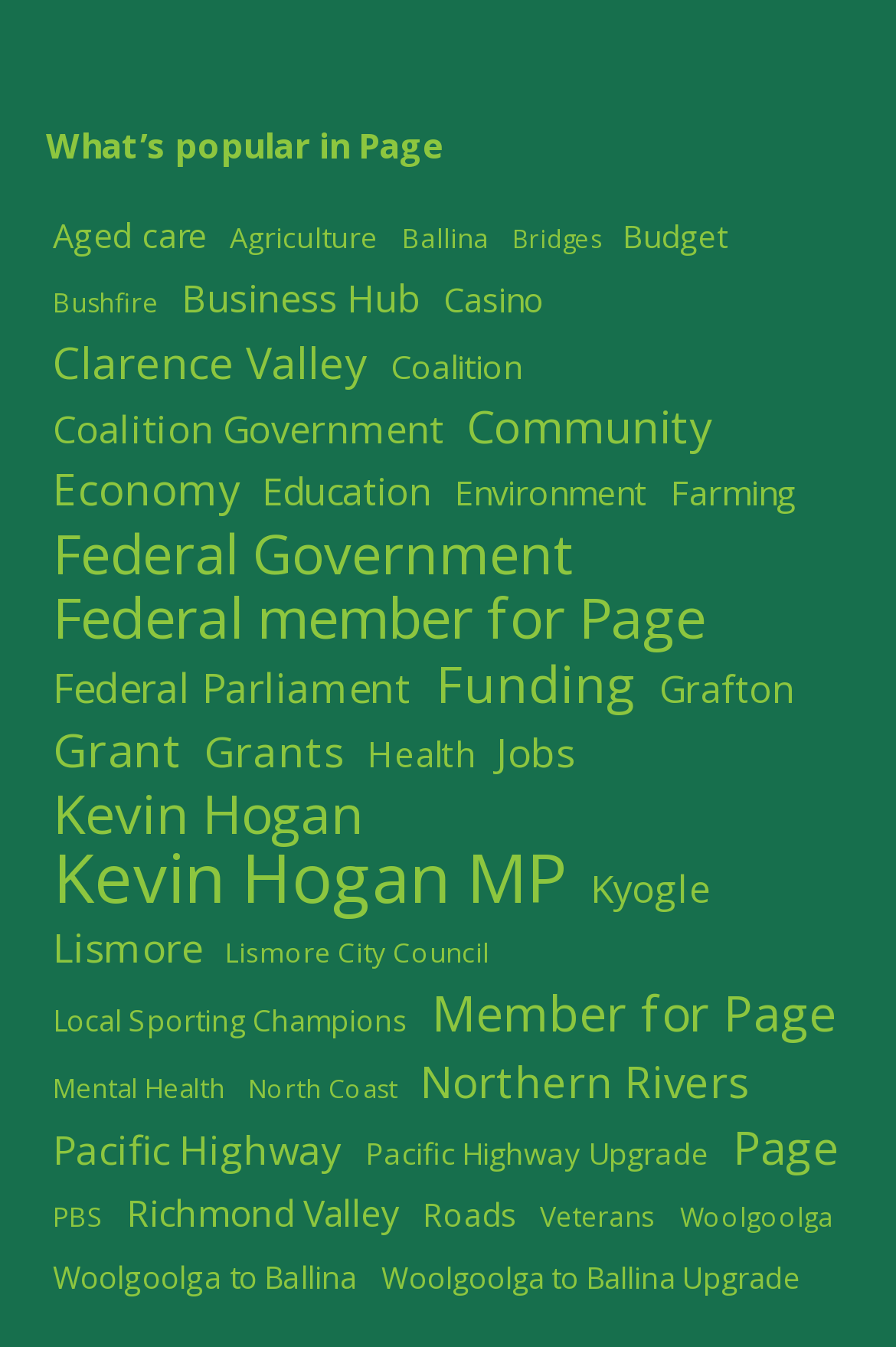Using the provided description Federal member for Page, find the bounding box coordinates for the UI element. Provide the coordinates in (top-left x, top-left y, bottom-right x, bottom-right y) format, ensuring all values are between 0 and 1.

[0.051, 0.437, 0.795, 0.478]